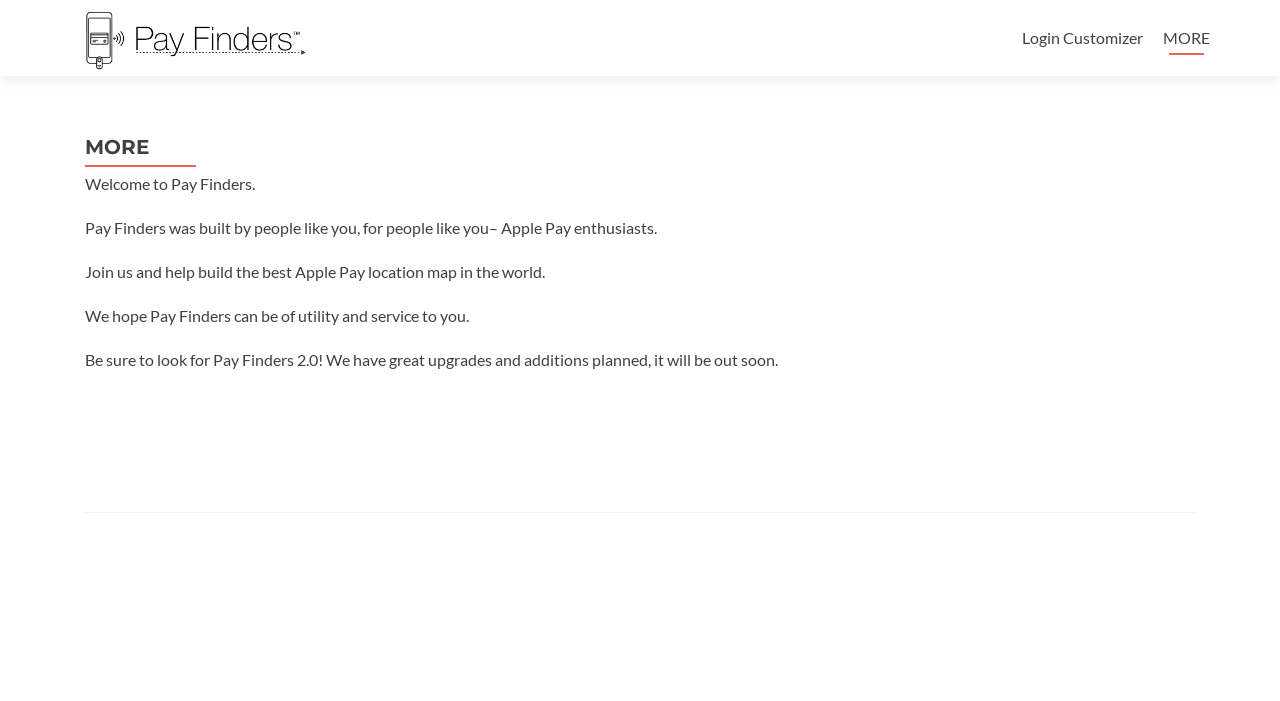What is the tone of the webpage?
Please give a detailed and thorough answer to the question, covering all relevant points.

The webpage has a welcoming tone, as evident from the phrases 'Welcome to Pay Finders' and 'We hope Pay Finders can be of utility and service to you', which convey a sense of friendliness and helpfulness.